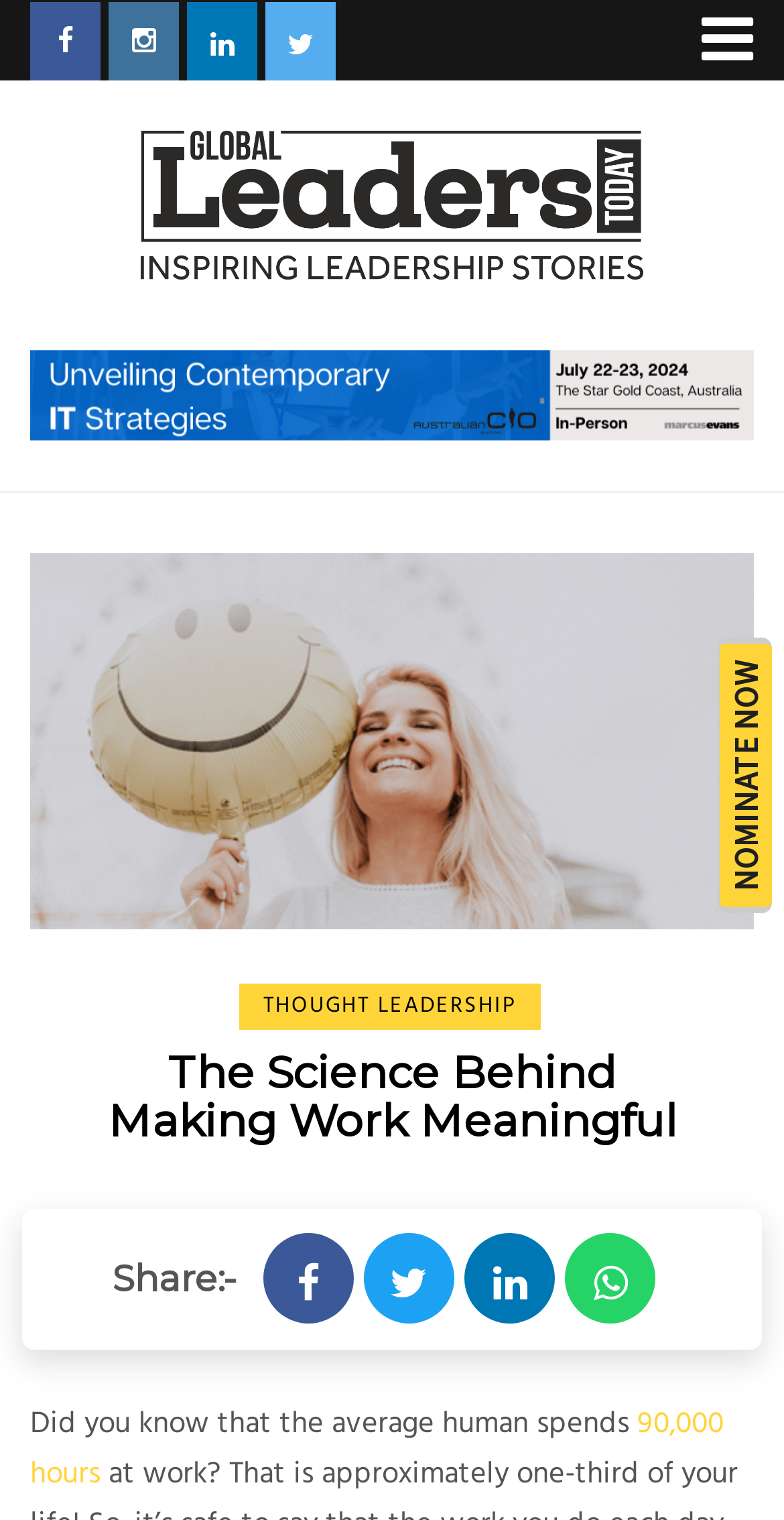Provide the bounding box coordinates of the HTML element described by the text: "Nominate Now".

[0.918, 0.423, 0.985, 0.596]